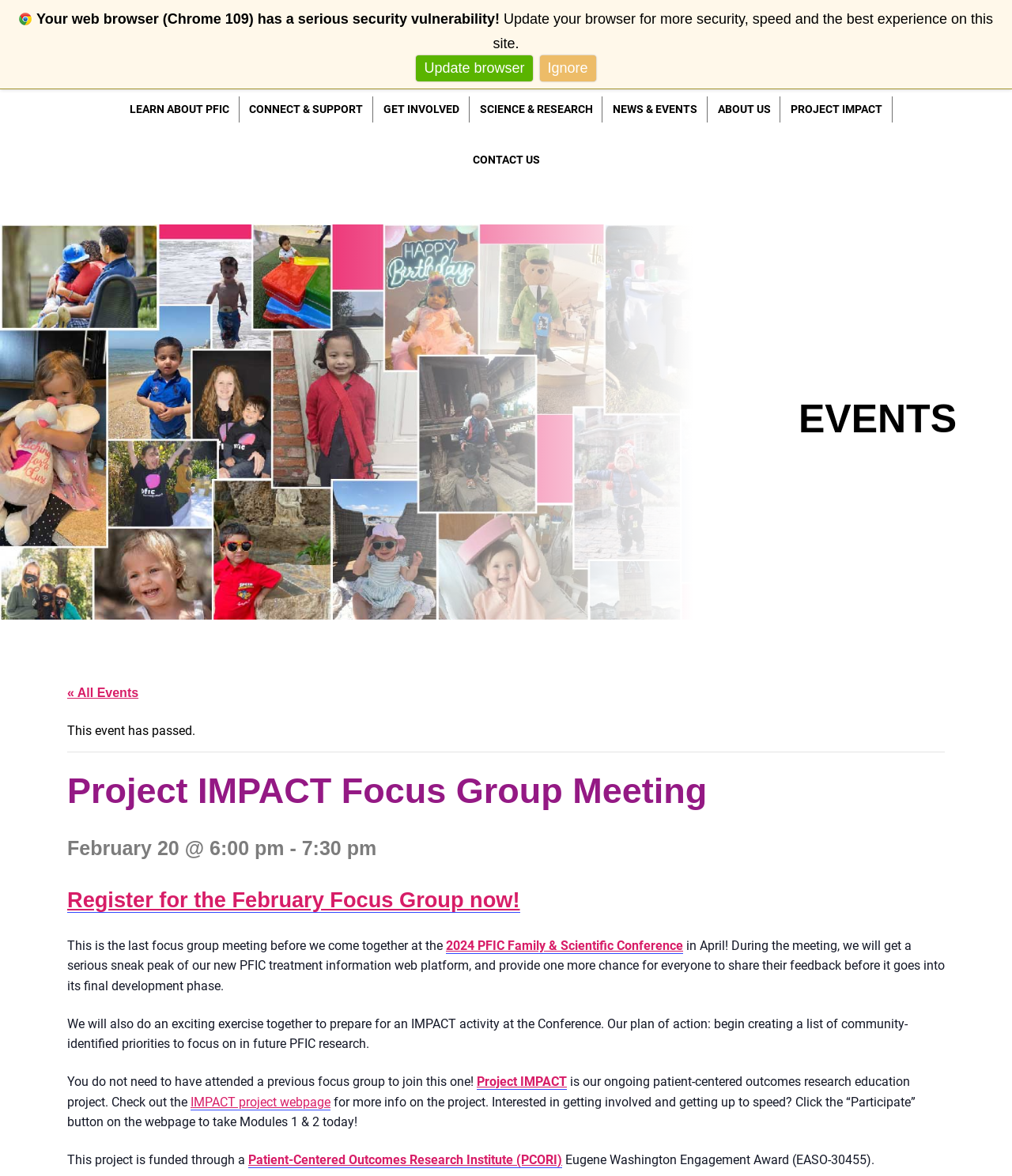Identify the bounding box coordinates of the element to click to follow this instruction: 'Open search'. Ensure the coordinates are four float values between 0 and 1, provided as [left, top, right, bottom].

[0.942, 0.03, 0.975, 0.055]